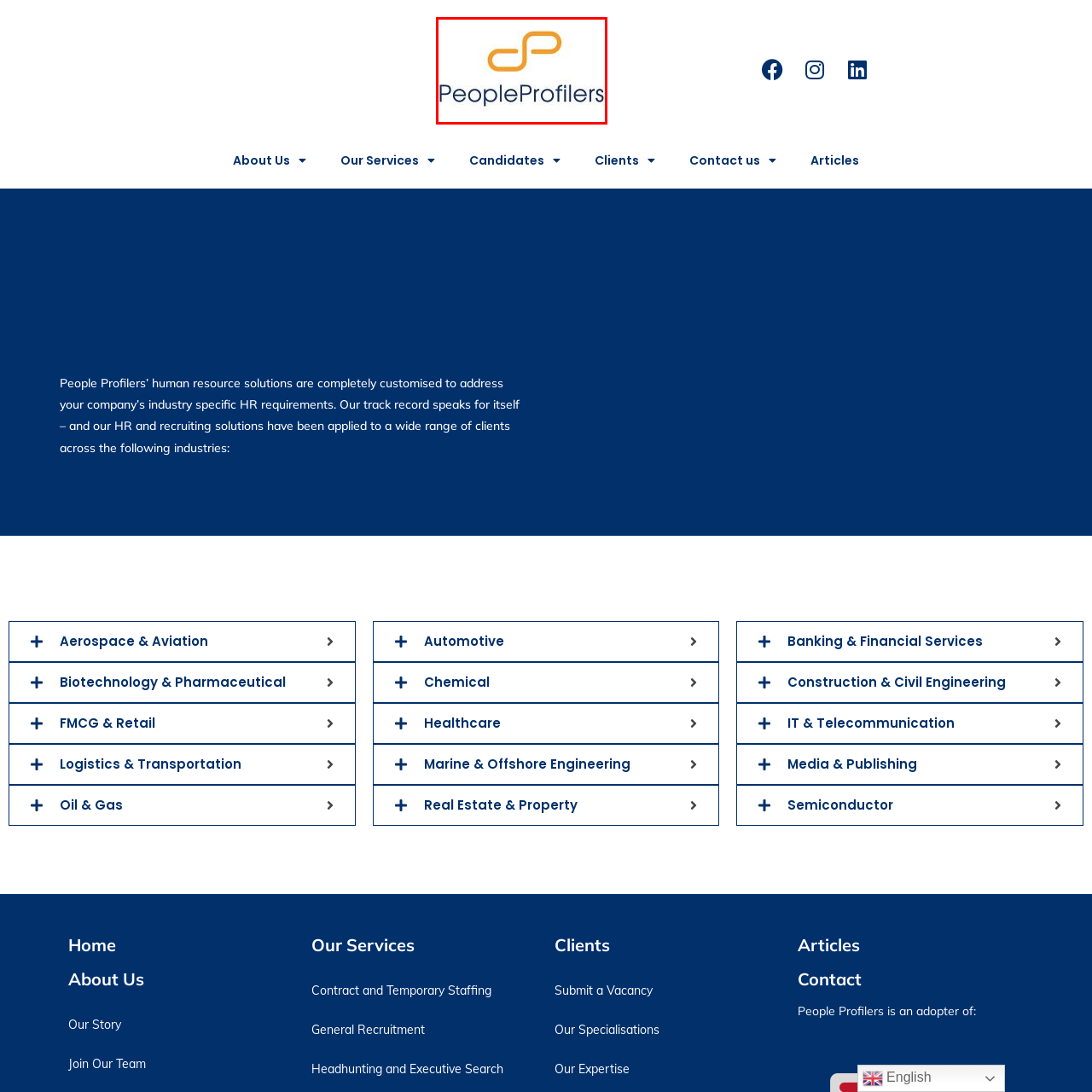Concentrate on the image highlighted by the red boundary and deliver a detailed answer to the following question, using the information from the image:
What does the logo convey?

The overall design of the logo emphasizes clarity and professionalism, which conveys a modern and professional image, reflecting the company's dedication to customized HR solutions tailored to specific industry needs.